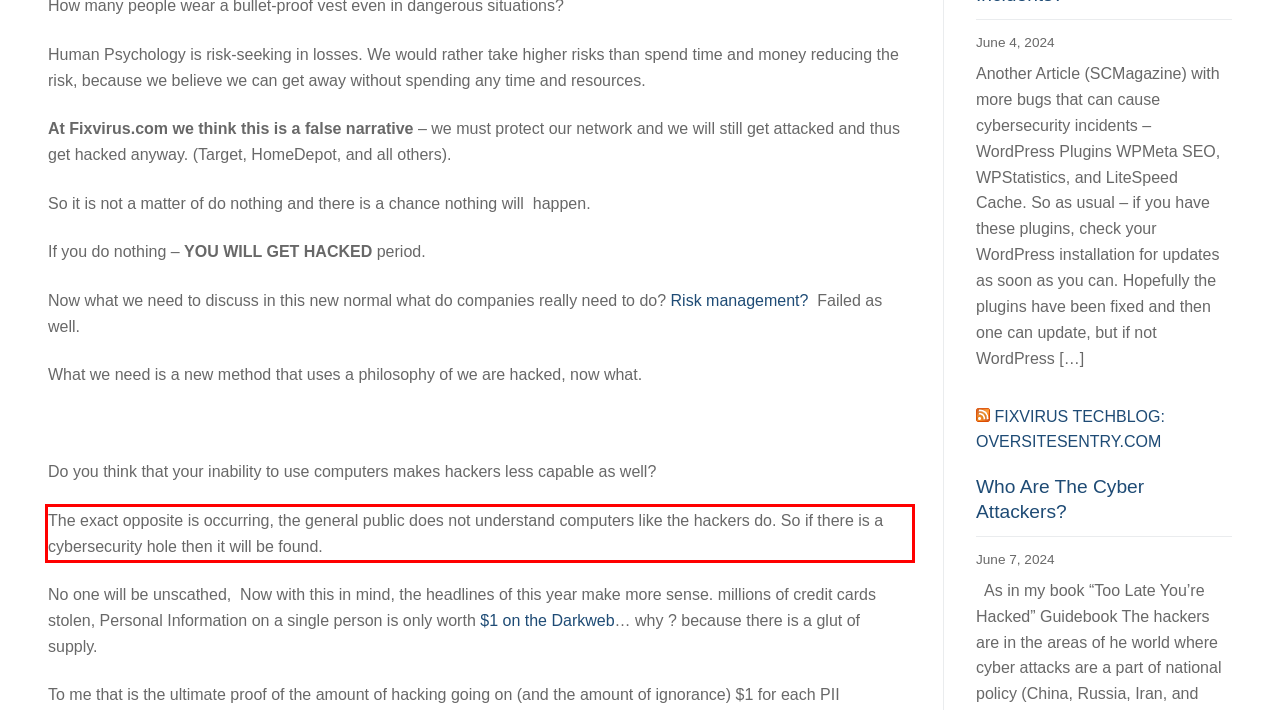Review the screenshot of the webpage and recognize the text inside the red rectangle bounding box. Provide the extracted text content.

The exact opposite is occurring, the general public does not understand computers like the hackers do. So if there is a cybersecurity hole then it will be found.